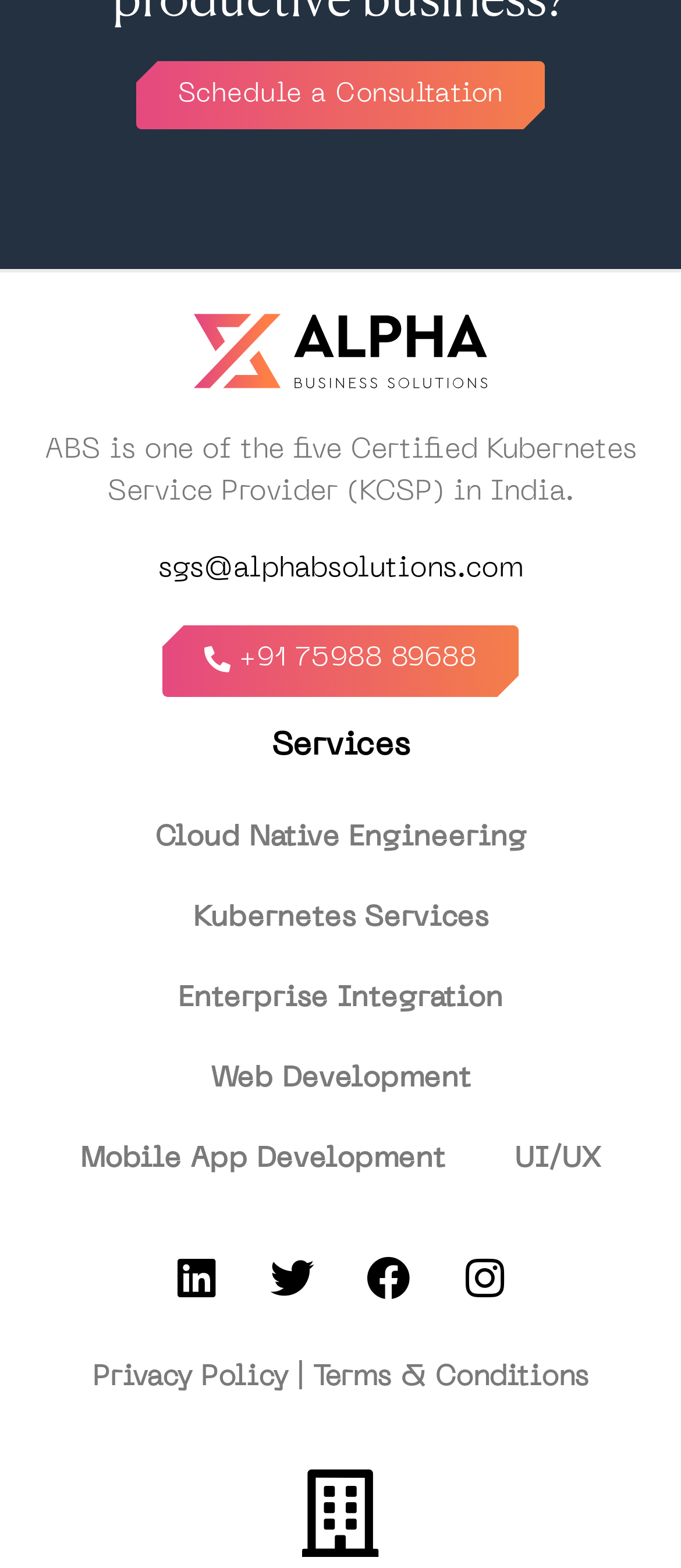Select the bounding box coordinates of the element I need to click to carry out the following instruction: "Follow on Linkedin".

[0.224, 0.787, 0.353, 0.843]